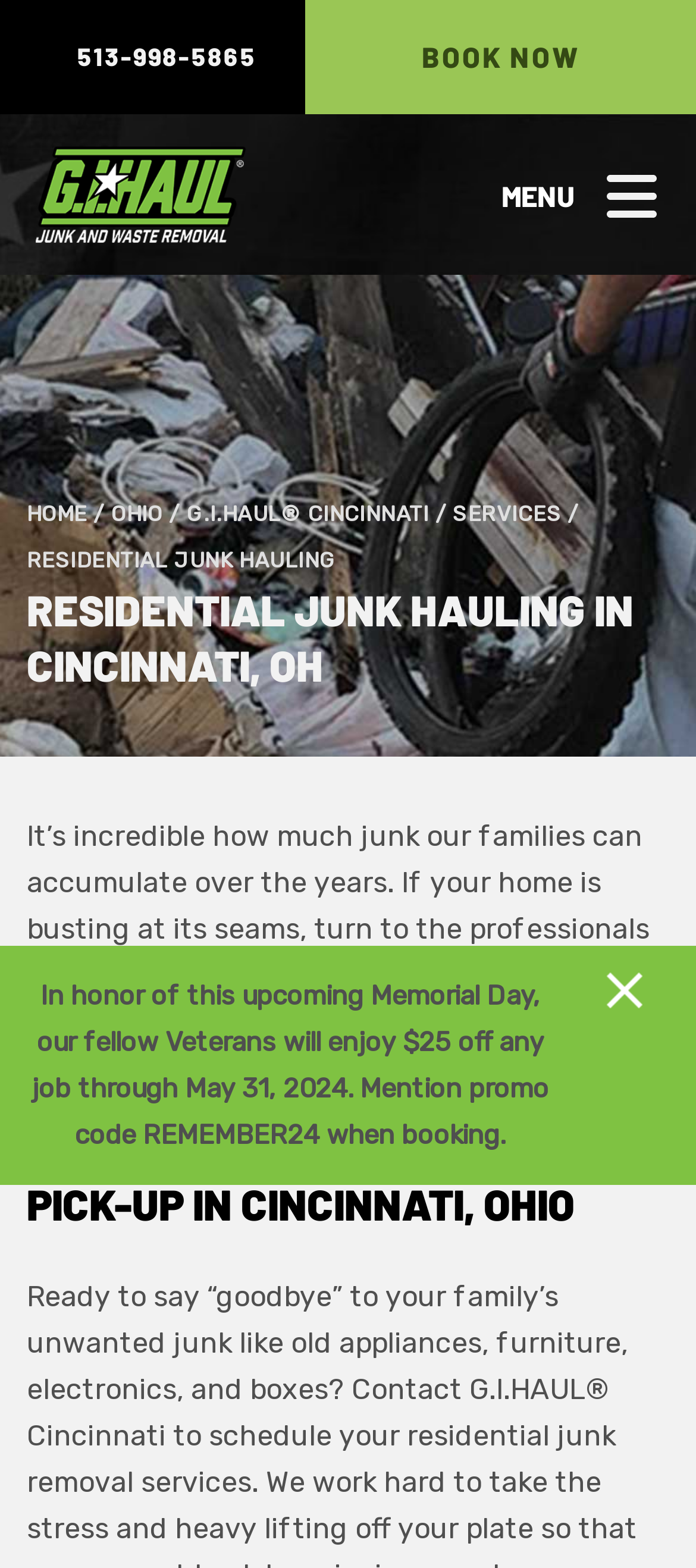Locate the bounding box of the UI element described by: "G.I.HAUL® Cincinnati" in the given webpage screenshot.

[0.269, 0.319, 0.616, 0.335]